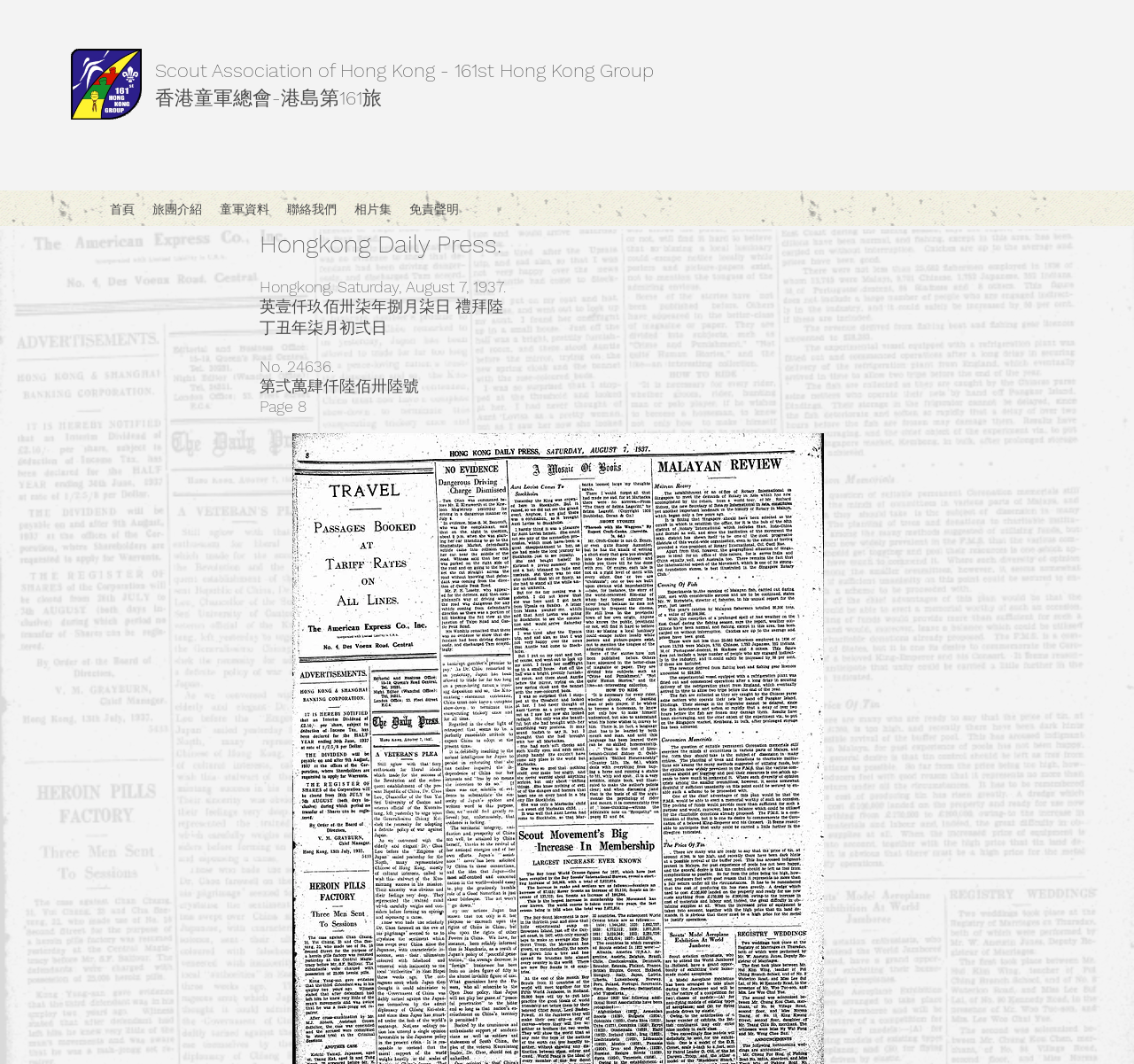What is the name of the newspaper?
Based on the screenshot, answer the question with a single word or phrase.

Hongkong Daily Press